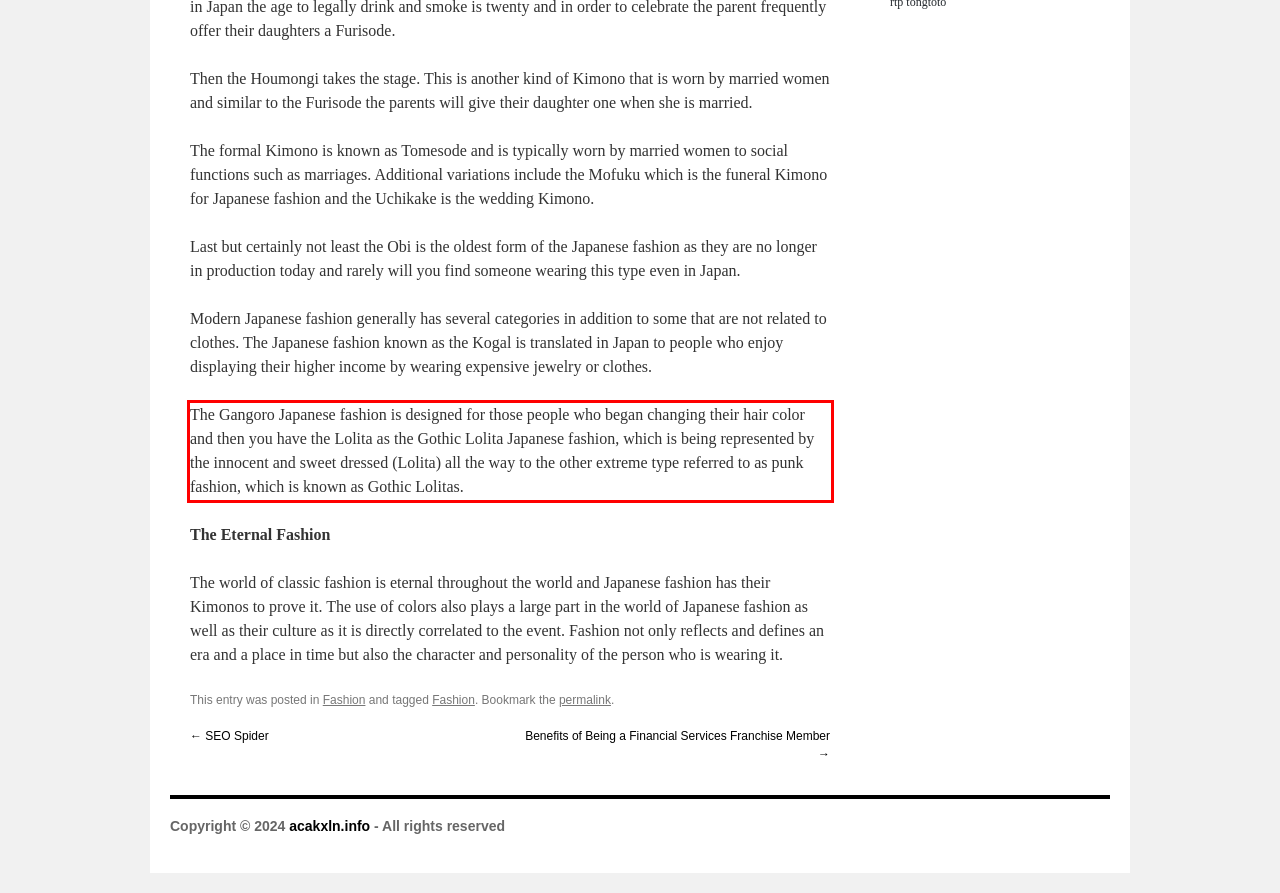Please analyze the screenshot of a webpage and extract the text content within the red bounding box using OCR.

The Gangoro Japanese fashion is designed for those people who began changing their hair color and then you have the Lolita as the Gothic Lolita Japanese fashion, which is being represented by the innocent and sweet dressed (Lolita) all the way to the other extreme type referred to as punk fashion, which is known as Gothic Lolitas.